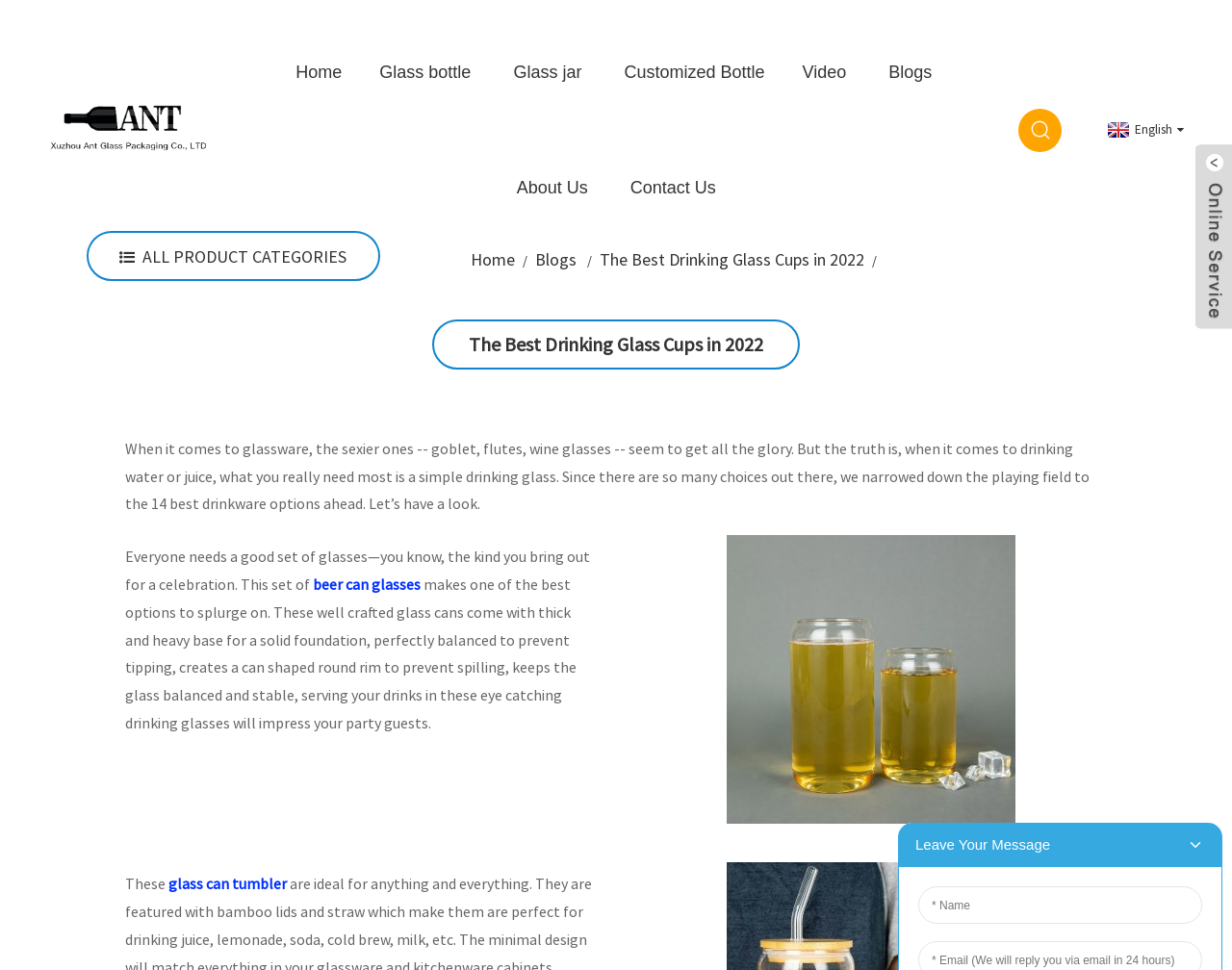Please identify the bounding box coordinates of the region to click in order to complete the task: "Learn more about beer can glasses". The coordinates must be four float numbers between 0 and 1, specified as [left, top, right, bottom].

[0.254, 0.592, 0.341, 0.612]